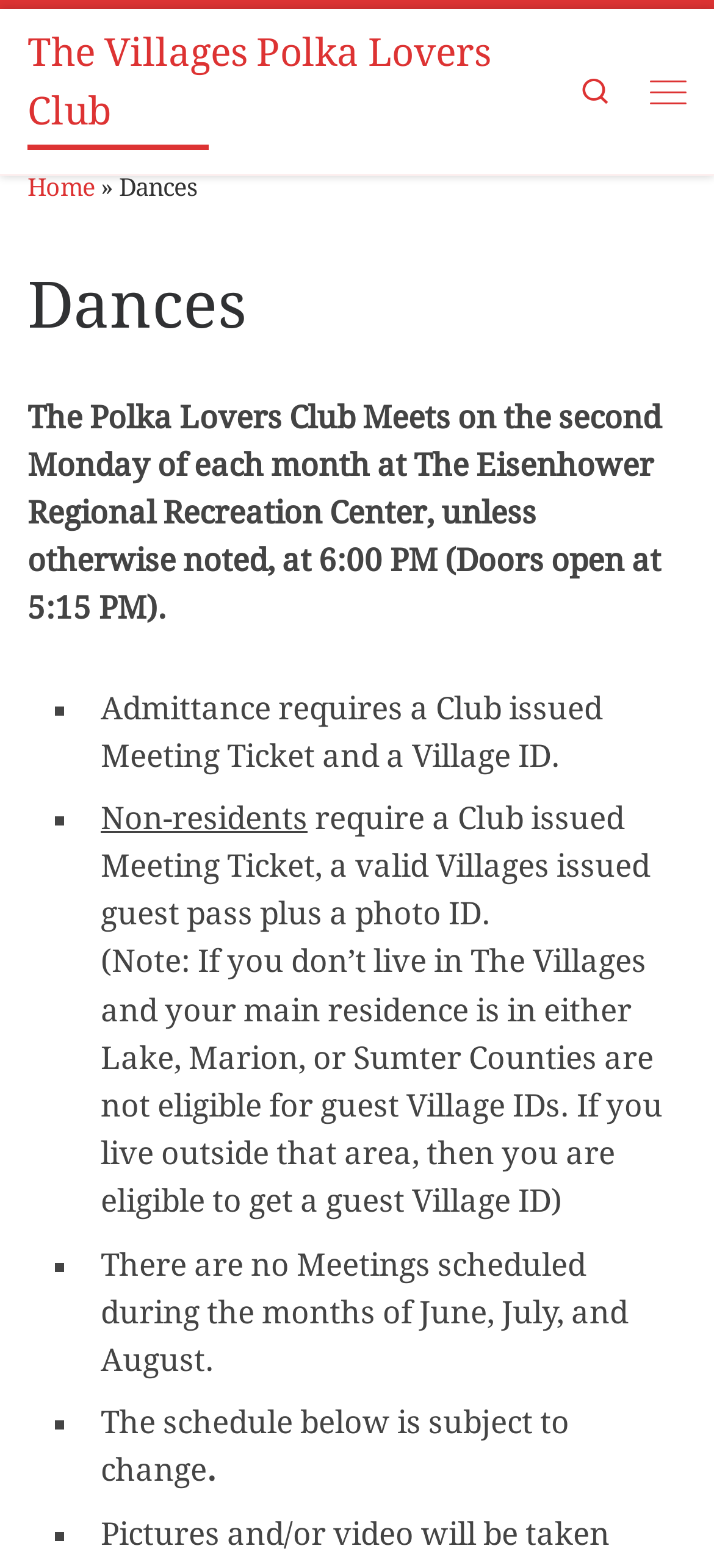Find the UI element described as: "Skip to content" and predict its bounding box coordinates. Ensure the coordinates are four float numbers between 0 and 1, [left, top, right, bottom].

[0.01, 0.005, 0.387, 0.057]